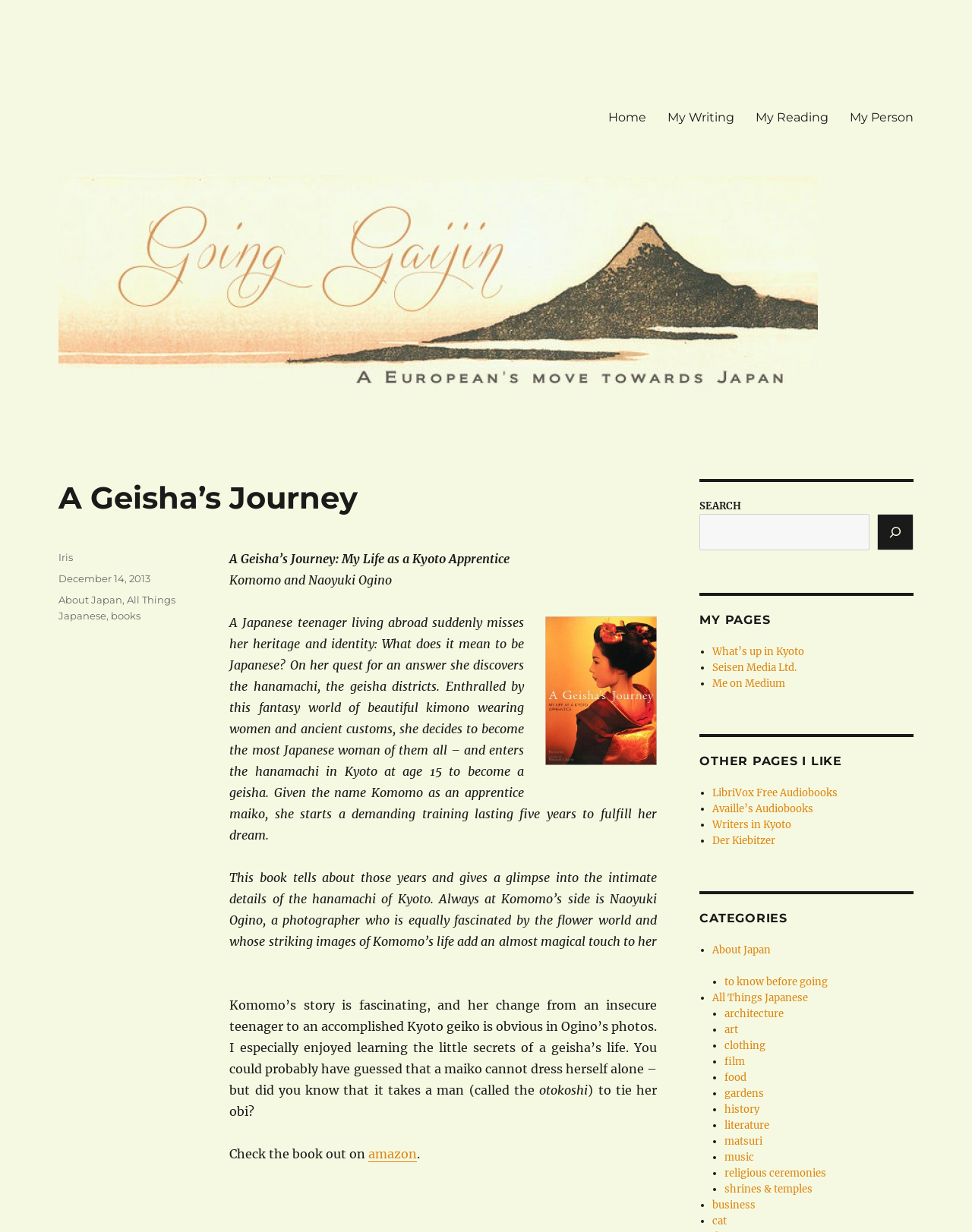Please look at the image and answer the question with a detailed explanation: What is the name of the book described on this webpage?

The webpage describes a book, and the title of the book is mentioned in the header as 'A Geisha's Journey'. This title is also mentioned in the text as 'A Geisha’s Journey: My Life as a Kyoto Apprentice'.